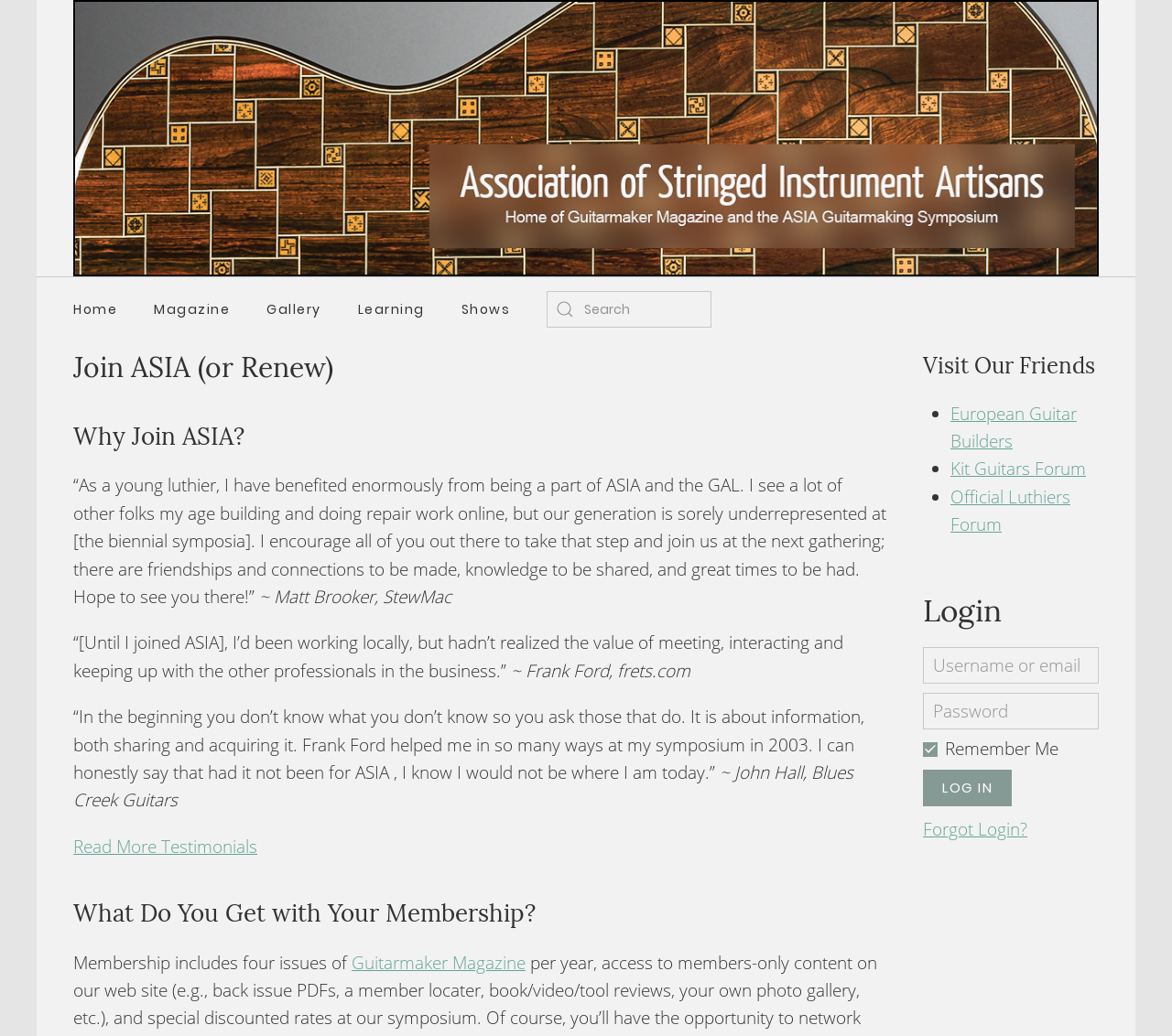Answer the question with a single word or phrase: 
What is the login functionality for?

For members to access their accounts